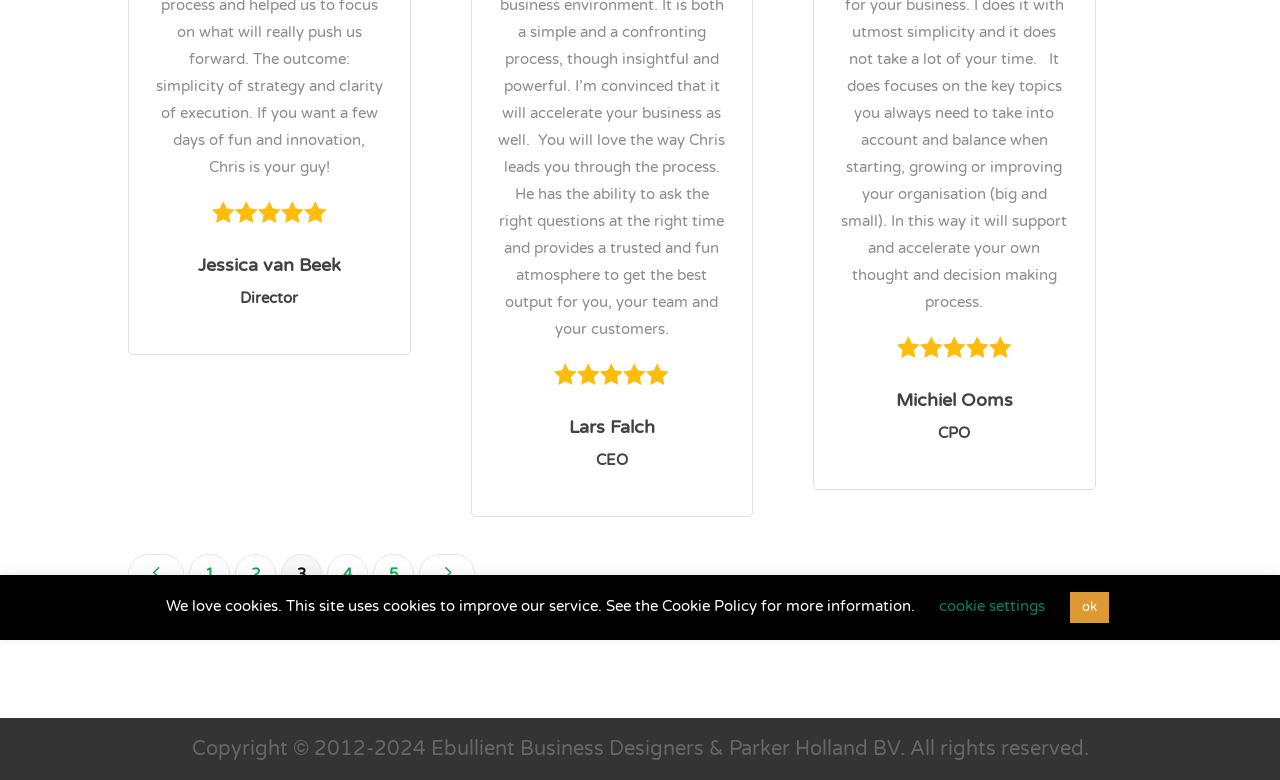Given the element description cookie settings, predict the bounding box coordinates for the UI element in the webpage screenshot. The format should be (top-left x, top-left y, bottom-right x, bottom-right y), and the values should be between 0 and 1.

[0.734, 0.765, 0.816, 0.788]